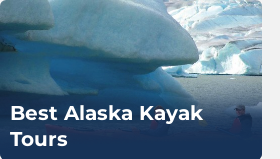Detail everything you observe in the image.

Experience the breathtaking beauty of Alaska with the "Best Alaska Kayak Tours." This captivating image showcases serene waters surrounded by stunning glacial ice formations, inviting adventurers to explore the majestic landscapes of the Last Frontier. Kayakers can set off on an unforgettable journey, allowing them to connect with nature while paddling amongst iceberg-laden waters. Perfect for those seeking both adventure and tranquility, these tours promise to create lasting memories in one of the most awe-inspiring environments on the planet.